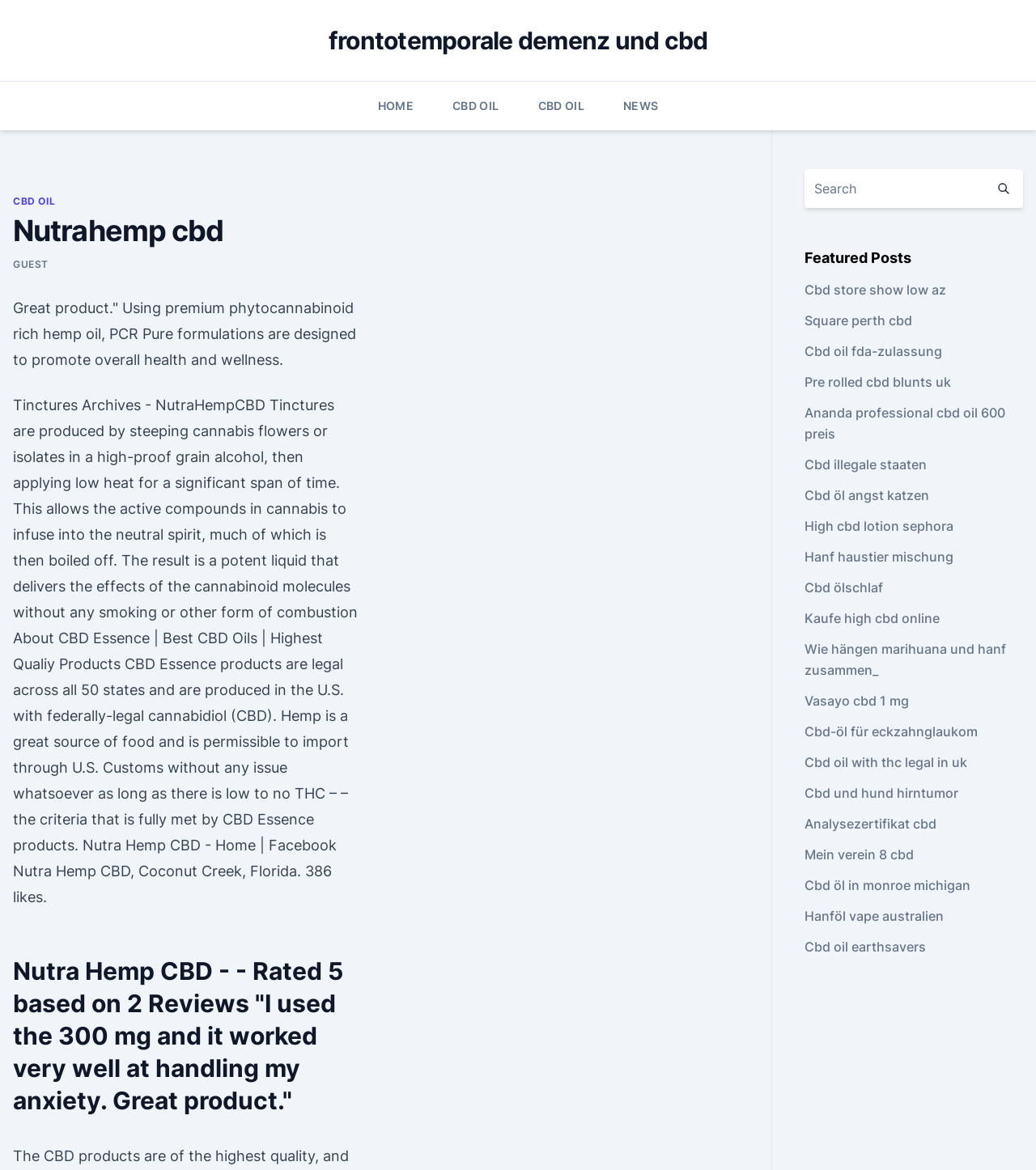Determine the bounding box coordinates of the region I should click to achieve the following instruction: "Click on the 'HOME' link". Ensure the bounding box coordinates are four float numbers between 0 and 1, i.e., [left, top, right, bottom].

[0.365, 0.07, 0.399, 0.111]